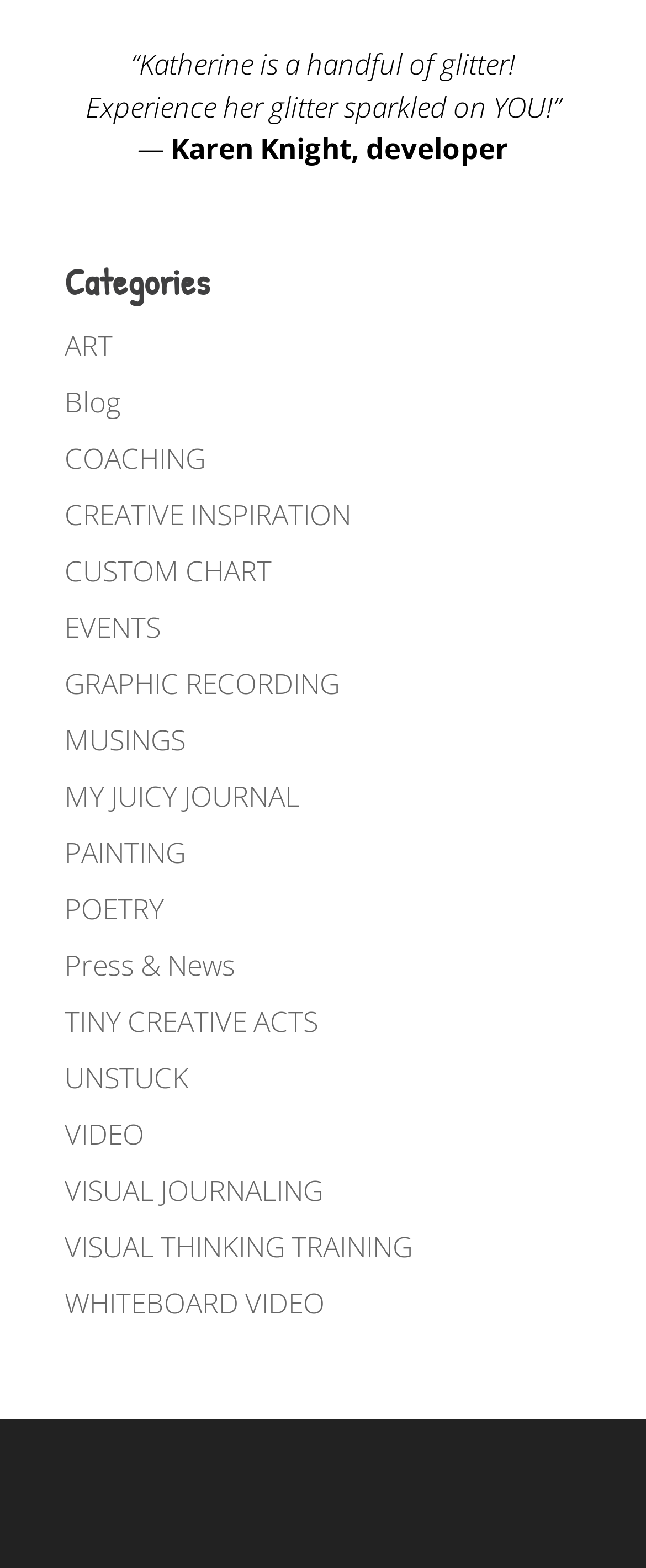Bounding box coordinates are specified in the format (top-left x, top-left y, bottom-right x, bottom-right y). All values are floating point numbers bounded between 0 and 1. Please provide the bounding box coordinate of the region this sentence describes: PAINTING

[0.1, 0.531, 0.287, 0.555]